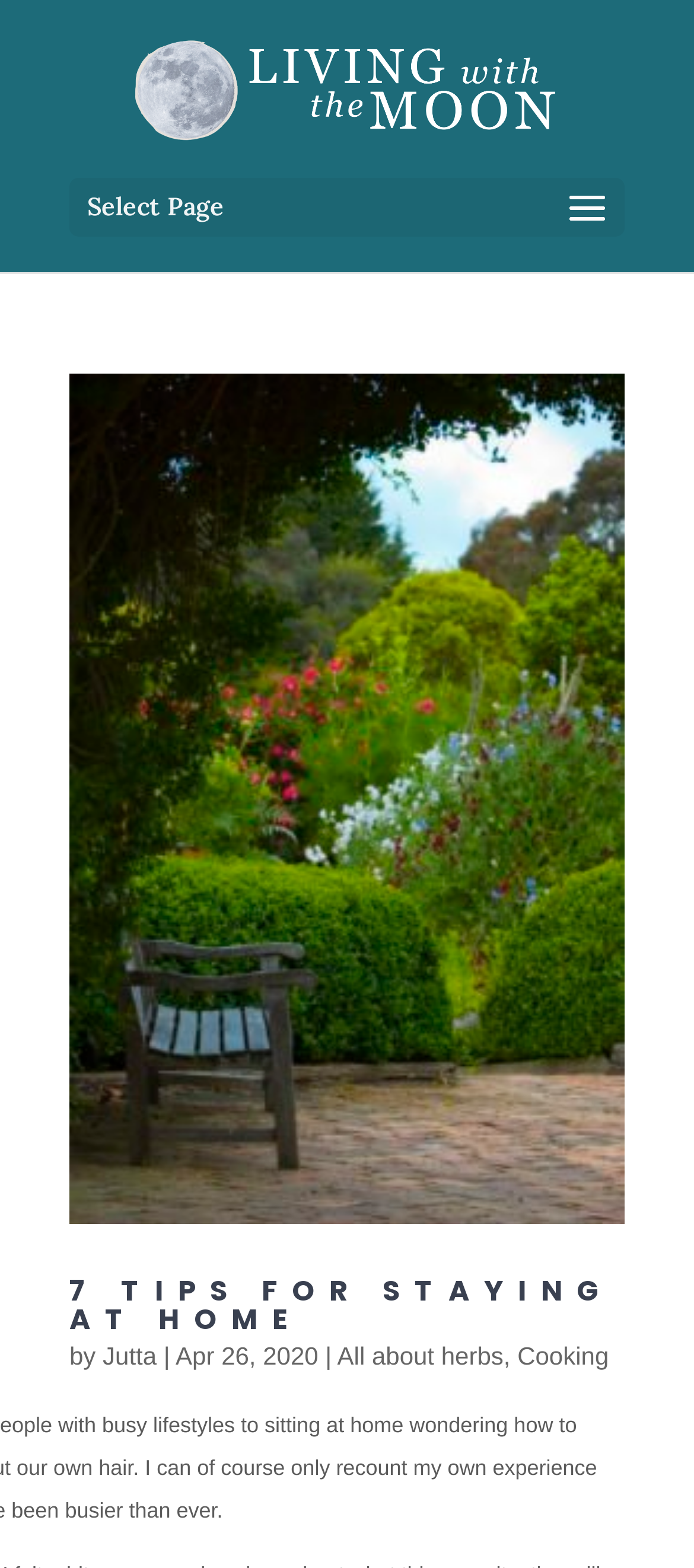What is the name of the website?
Based on the visual information, provide a detailed and comprehensive answer.

I looked at the top of the page and found the website's name 'Living With The Moon' next to the logo.